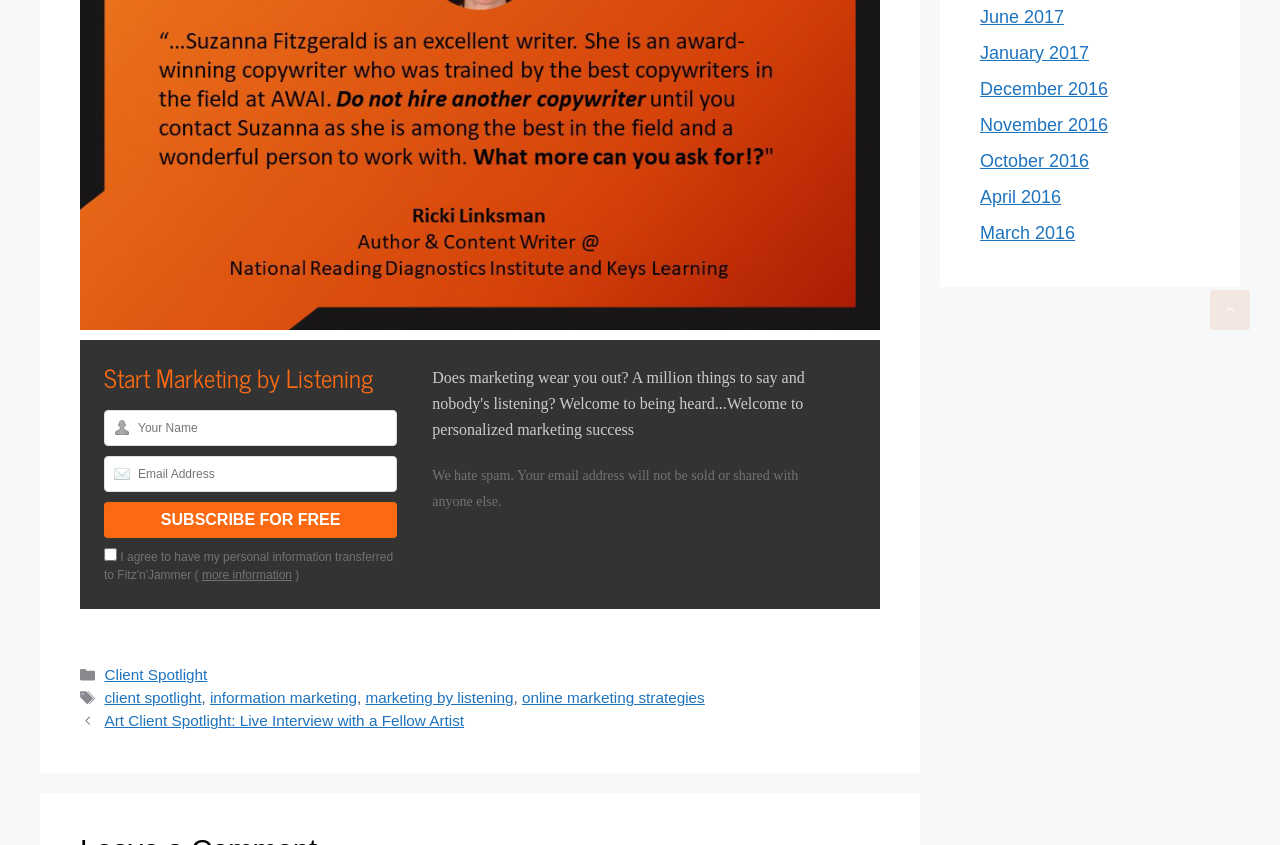Find the bounding box coordinates of the area to click in order to follow the instruction: "Go to June 2017".

[0.766, 0.008, 0.831, 0.032]